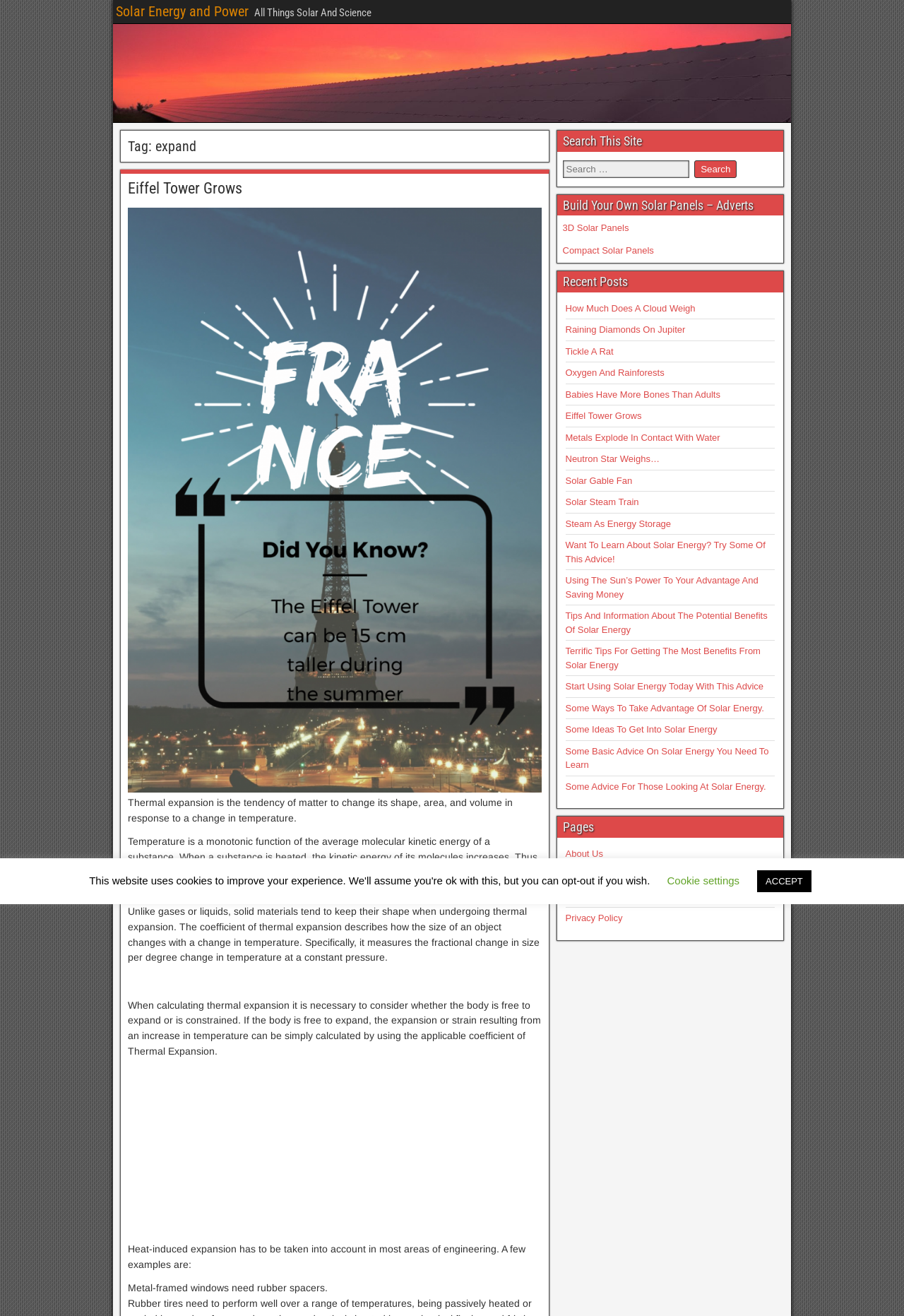Can you locate the main headline on this webpage and provide its text content?

Solar Energy and Power